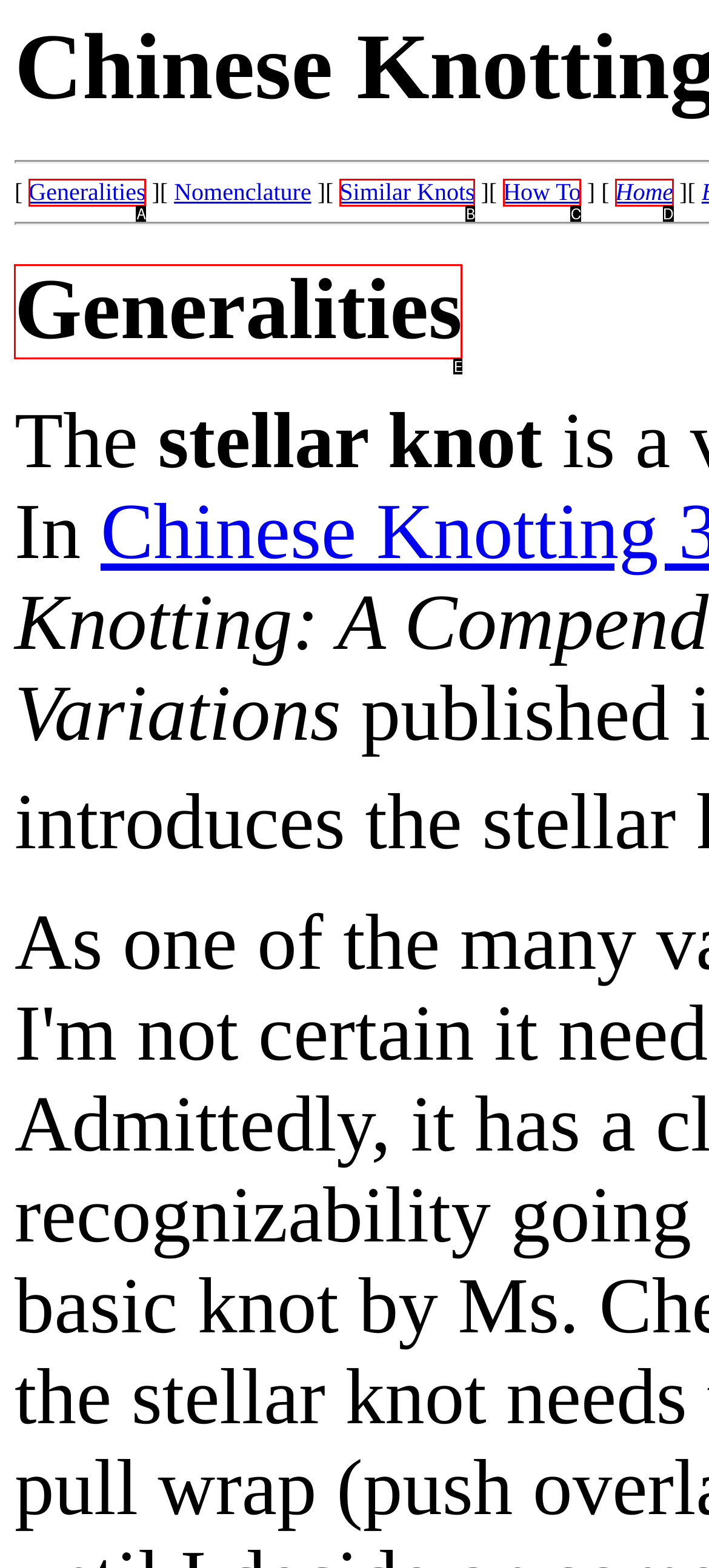Tell me the letter of the HTML element that best matches the description: Similar Knots from the provided options.

B